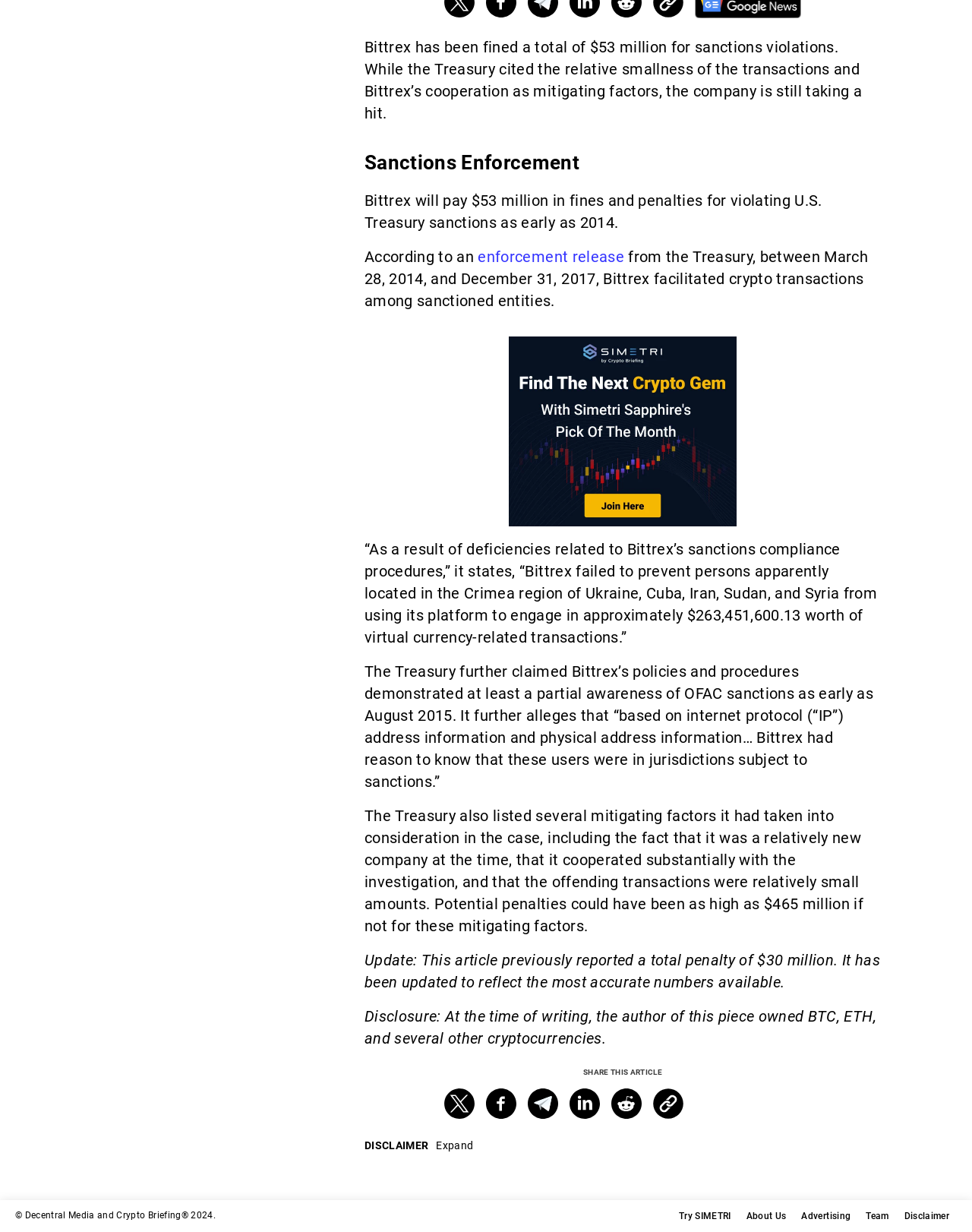Locate the bounding box coordinates of the clickable area to execute the instruction: "Click on the link to read about Robinhood announces $200 million acquisition of Bitstamp to boost global presence". Provide the coordinates as four float numbers between 0 and 1, represented as [left, top, right, bottom].

[0.067, 0.451, 0.297, 0.524]